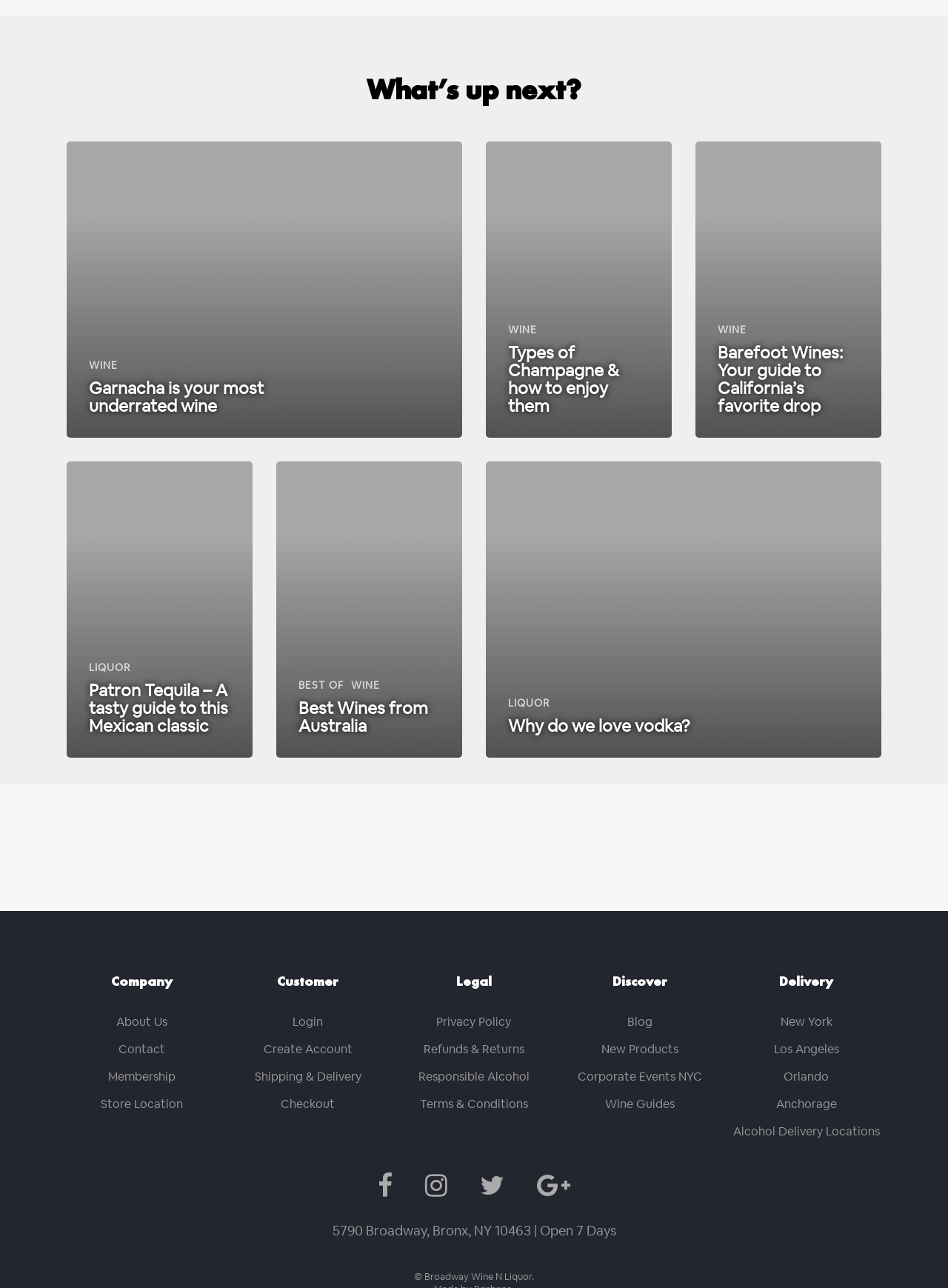Point out the bounding box coordinates of the section to click in order to follow this instruction: "Click on 'About Us'".

[0.122, 0.787, 0.176, 0.799]